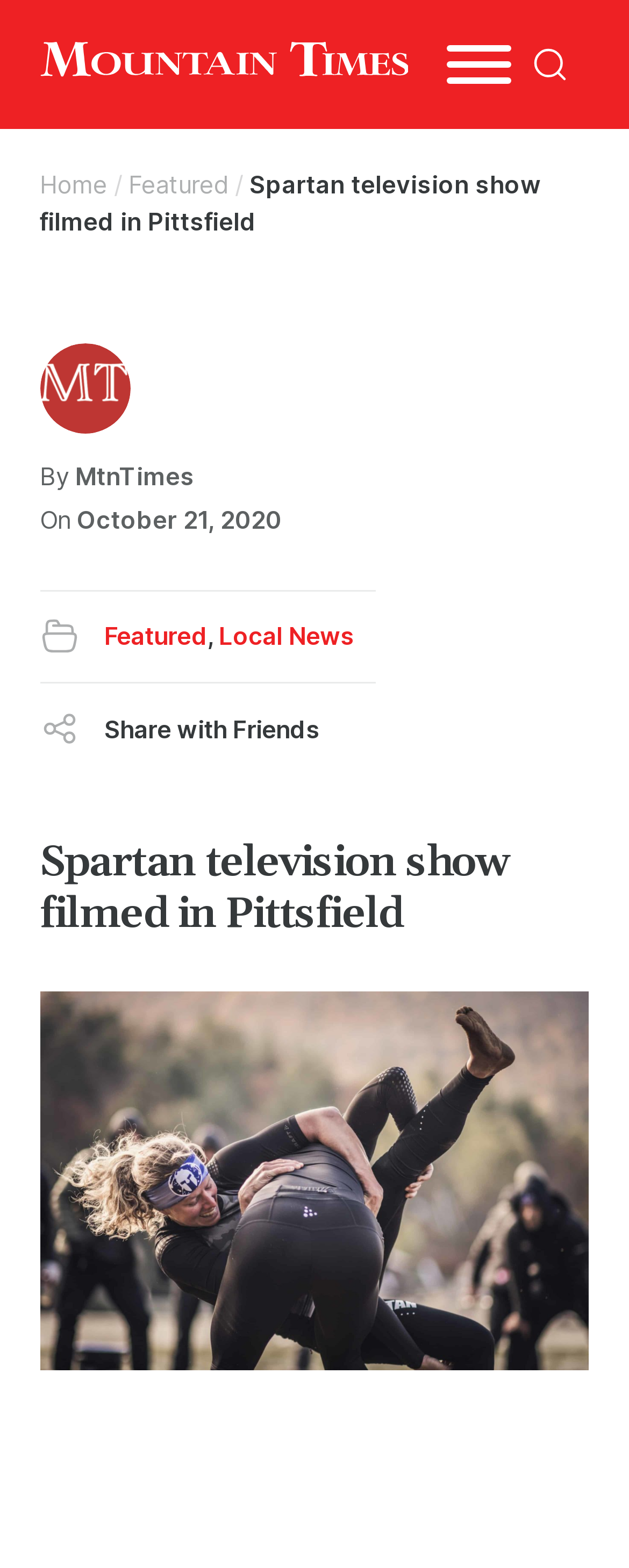Identify the bounding box coordinates for the region to click in order to carry out this instruction: "Go to Home page". Provide the coordinates using four float numbers between 0 and 1, formatted as [left, top, right, bottom].

[0.063, 0.108, 0.171, 0.127]